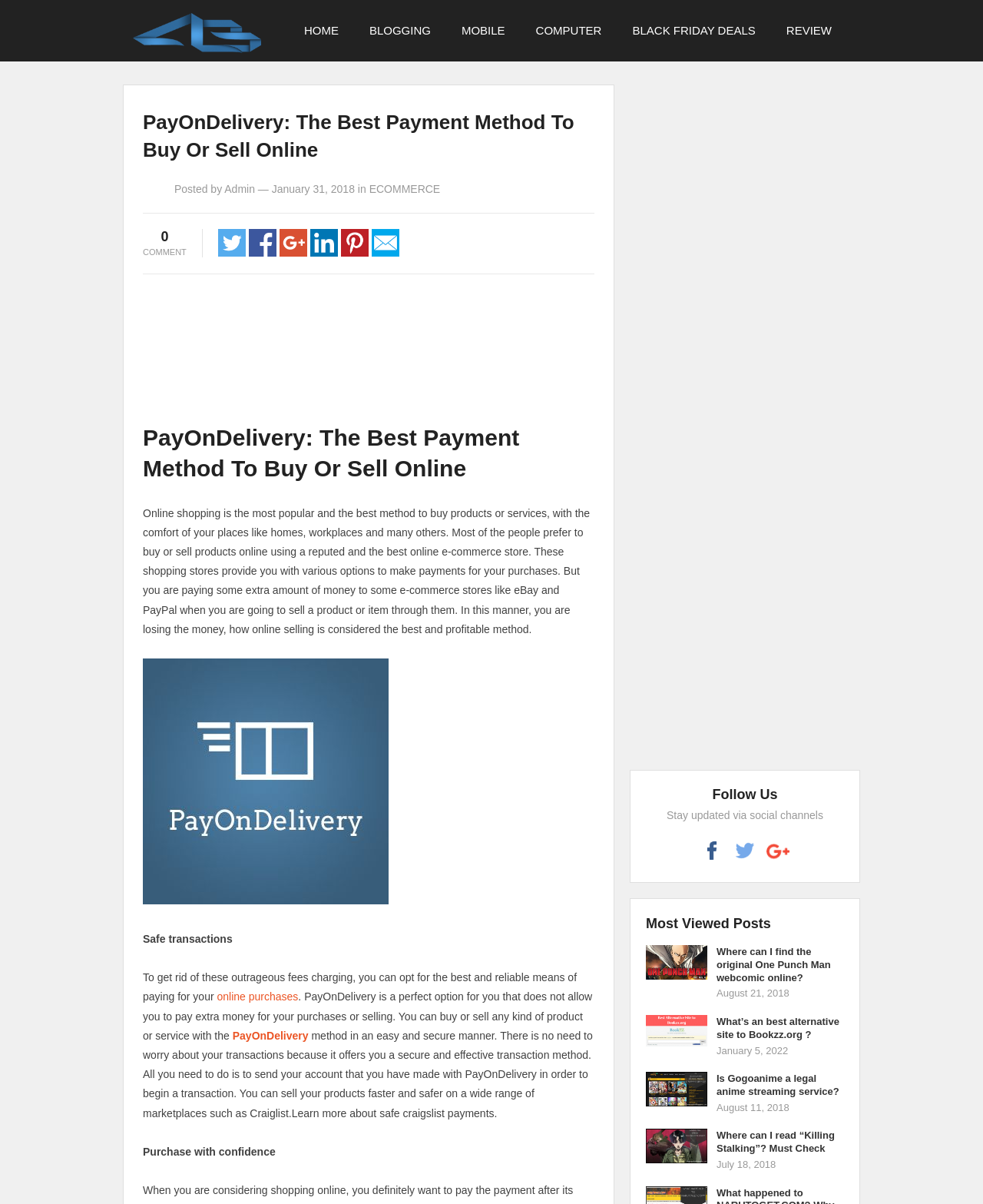Identify the bounding box coordinates of the element that should be clicked to fulfill this task: "Read the blog post about PayOnDelivery". The coordinates should be provided as four float numbers between 0 and 1, i.e., [left, top, right, bottom].

[0.145, 0.421, 0.6, 0.528]